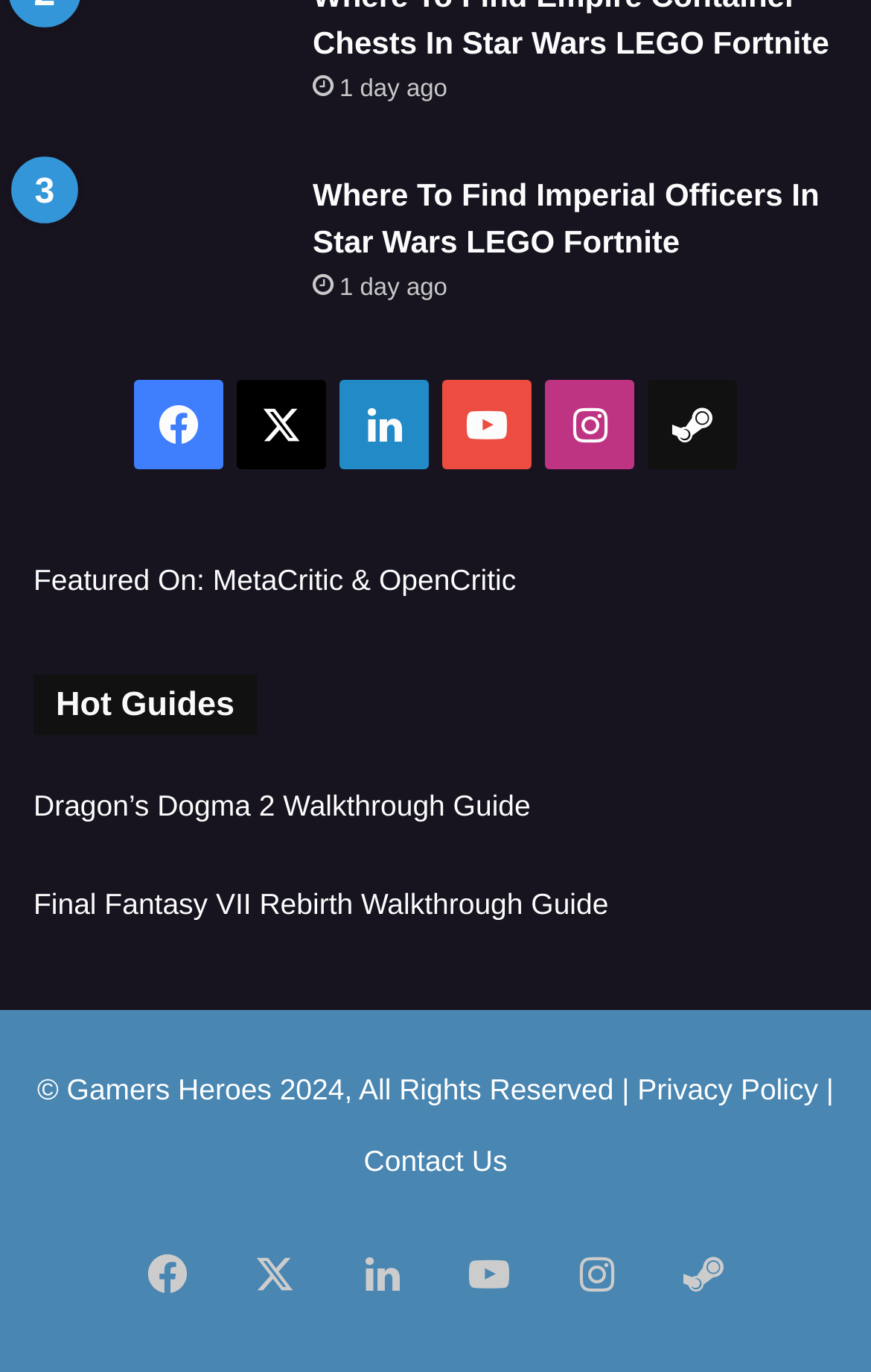Reply to the question with a brief word or phrase: What is the name of the first article?

Where To Find Imperial Officers In Star Wars LEGO Fortnite